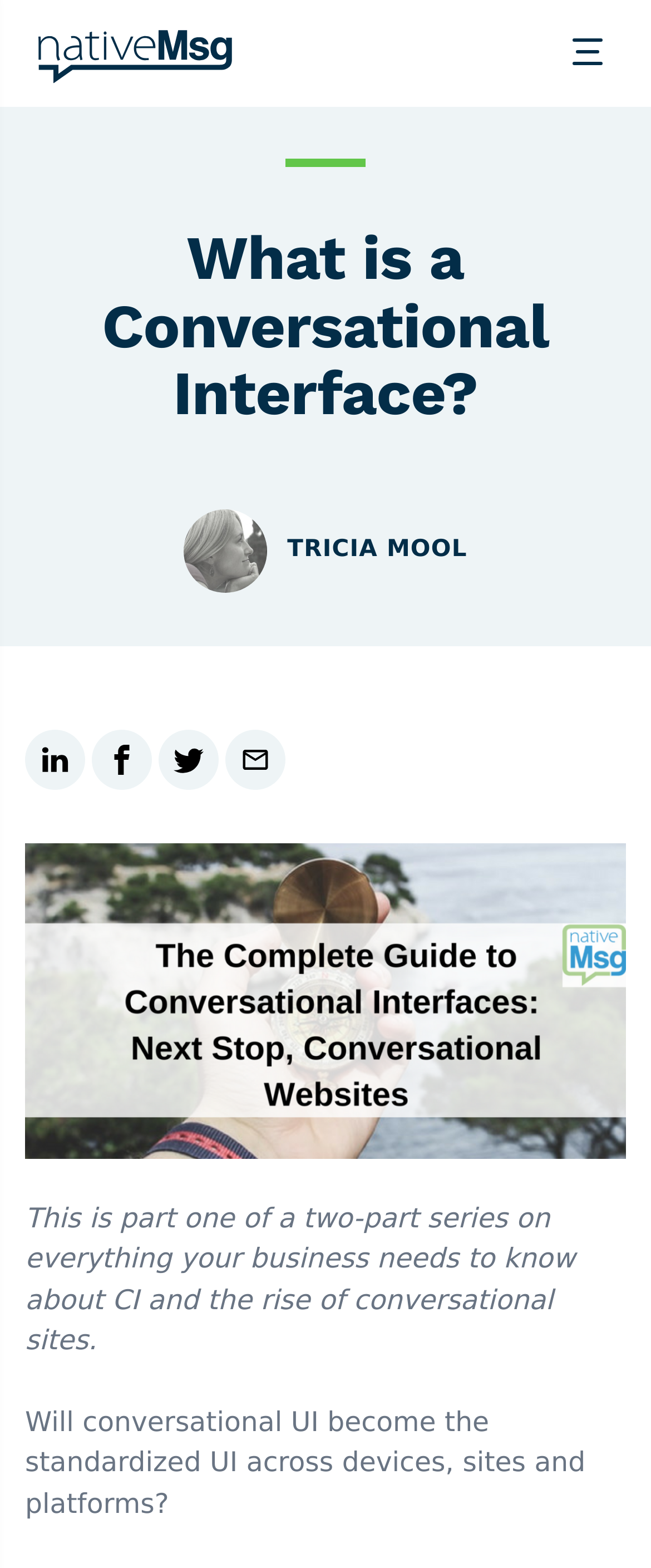Locate the primary headline on the webpage and provide its text.

What is a Conversational Interface?